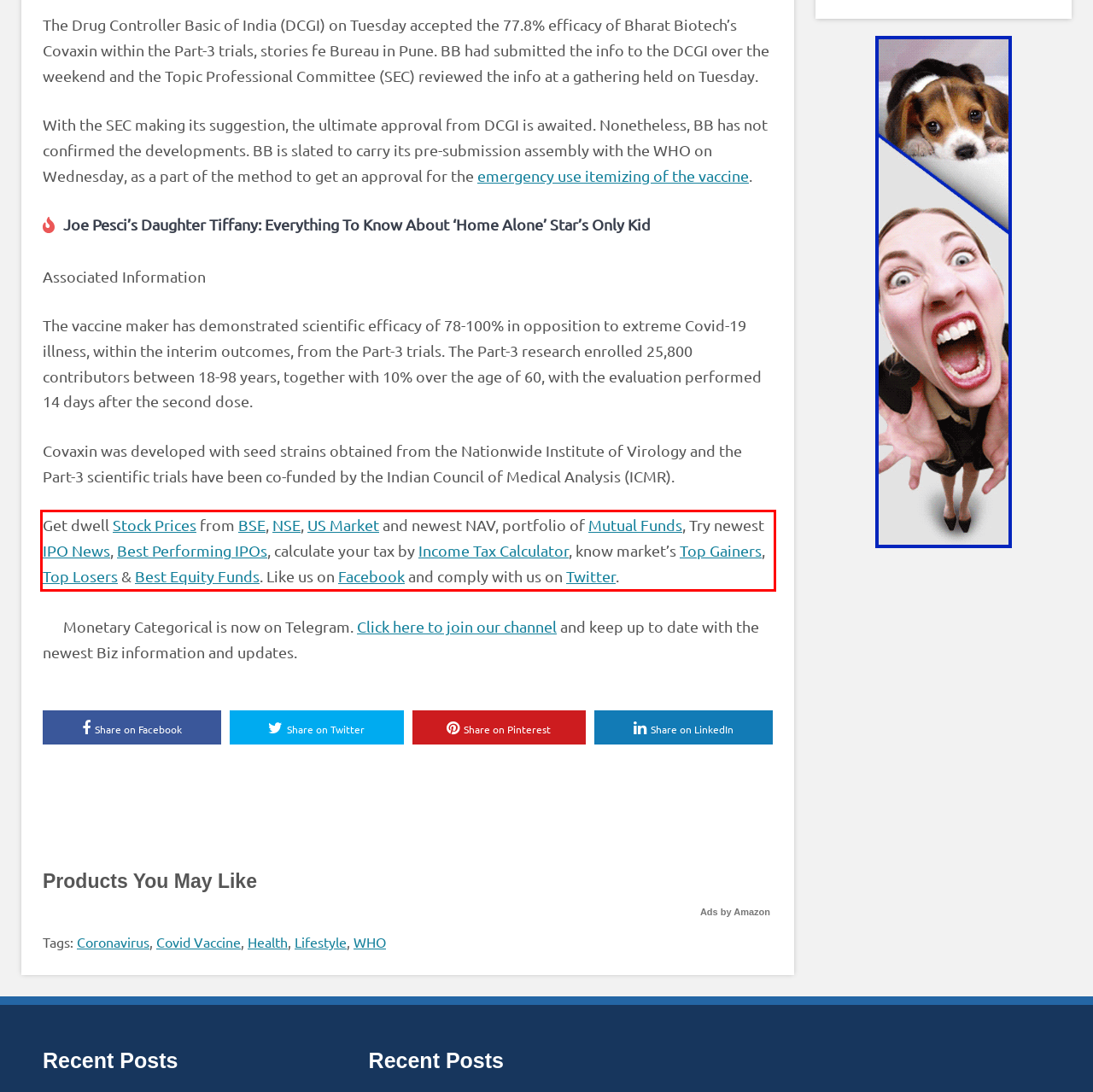Examine the webpage screenshot and use OCR to recognize and output the text within the red bounding box.

Get dwell Stock Prices from BSE, NSE, US Market and newest NAV, portfolio of Mutual Funds, Try newest IPO News, Best Performing IPOs, calculate your tax by Income Tax Calculator, know market’s Top Gainers, Top Losers & Best Equity Funds. Like us on Facebook and comply with us on Twitter.